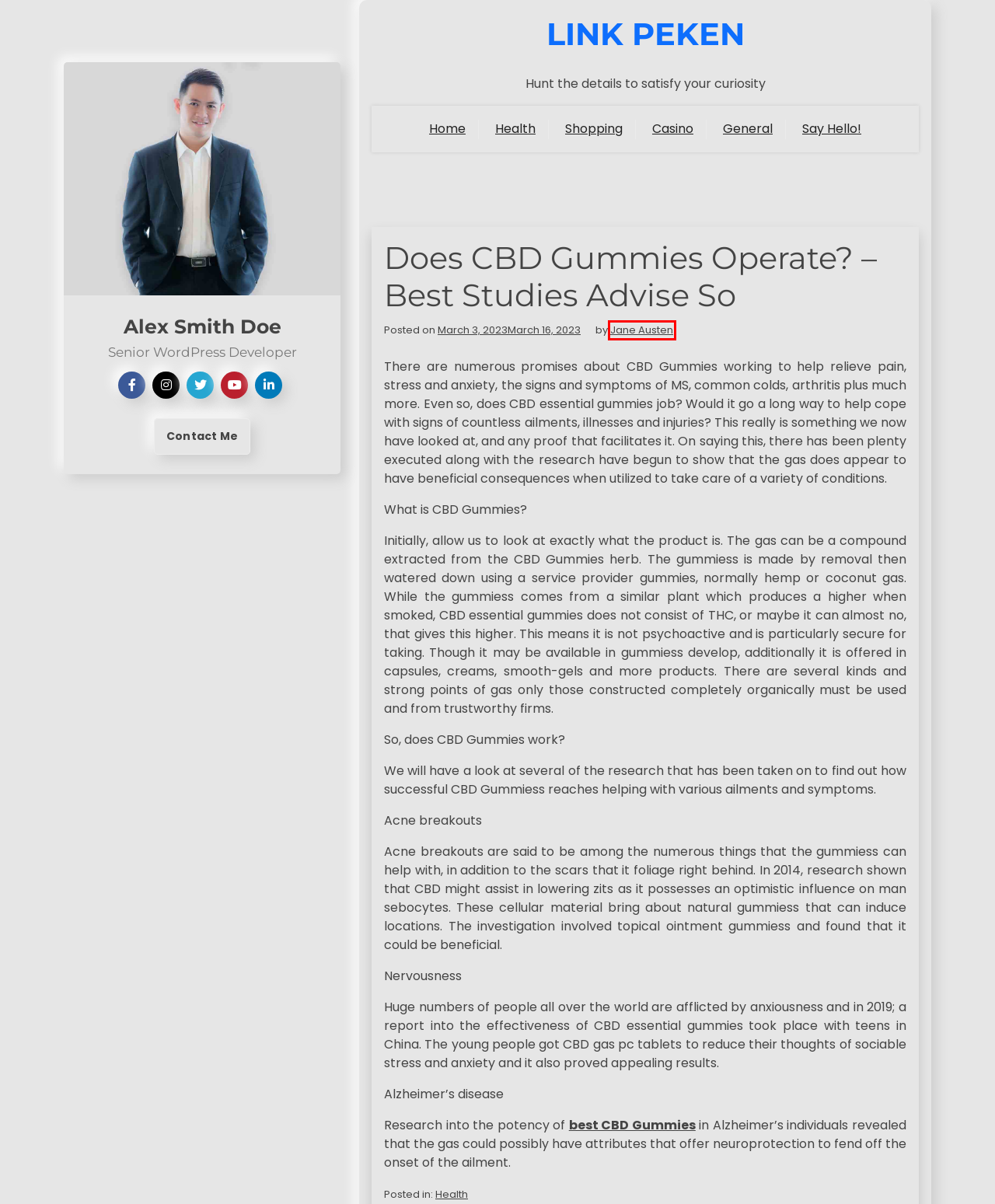Review the screenshot of a webpage that includes a red bounding box. Choose the webpage description that best matches the new webpage displayed after clicking the element within the bounding box. Here are the candidates:
A. Health – Link Peken
B. Say Hello! – Link Peken
C. General – Link Peken
D. Casino – Link Peken
E. Jane Austen – Link Peken
F. Shopping – Link Peken
G. Link Peken – Hunt the details to satisfy your curiosity
H. Advantages and Benefits of CBD Oil for Dog with Need – Link Peken

E